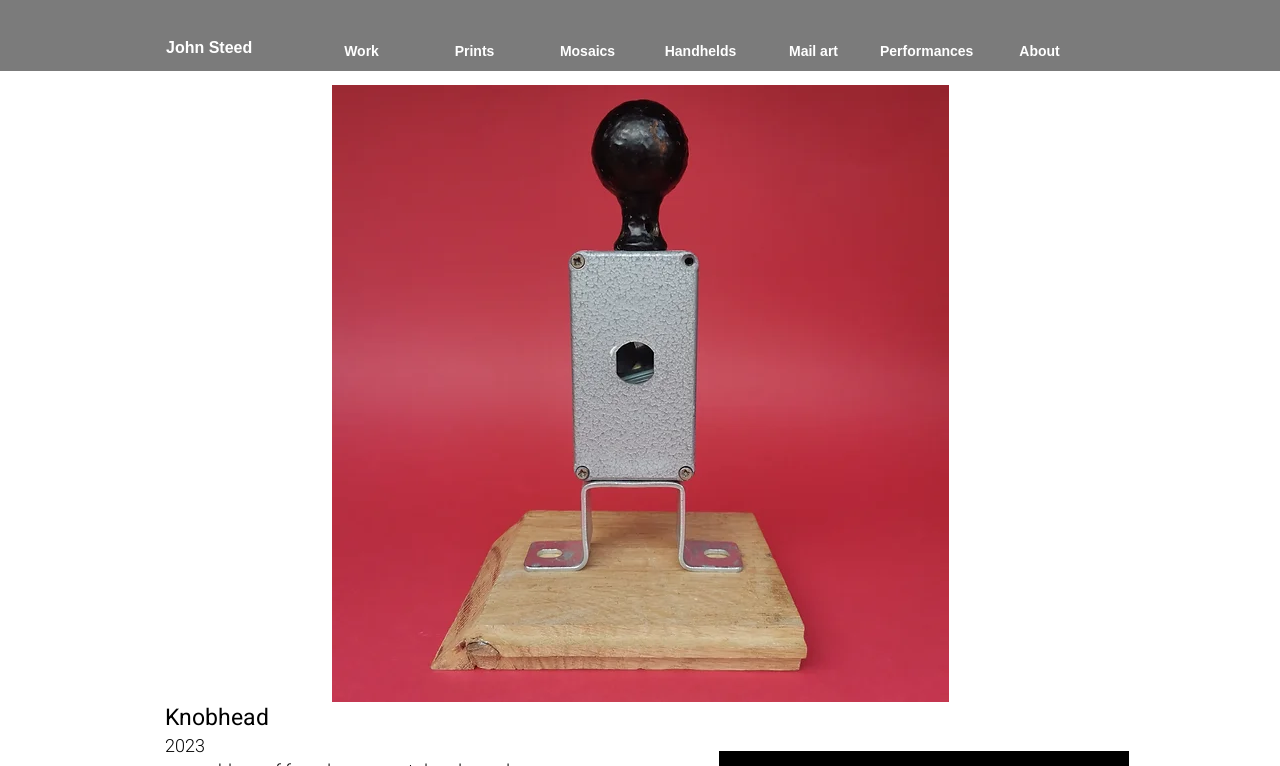Provide a one-word or short-phrase answer to the question:
What is the name of the artist?

John Steed